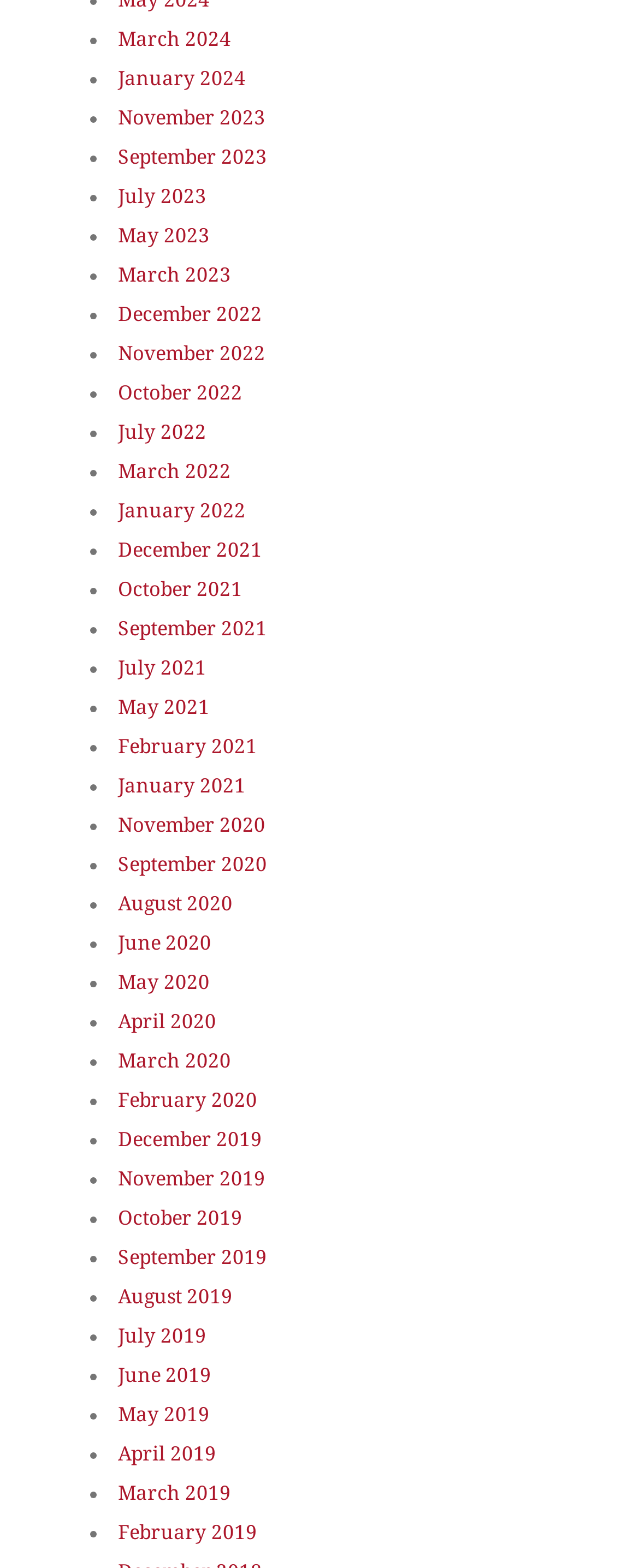Identify the bounding box coordinates of the area you need to click to perform the following instruction: "Open September 2020".

[0.185, 0.545, 0.418, 0.559]